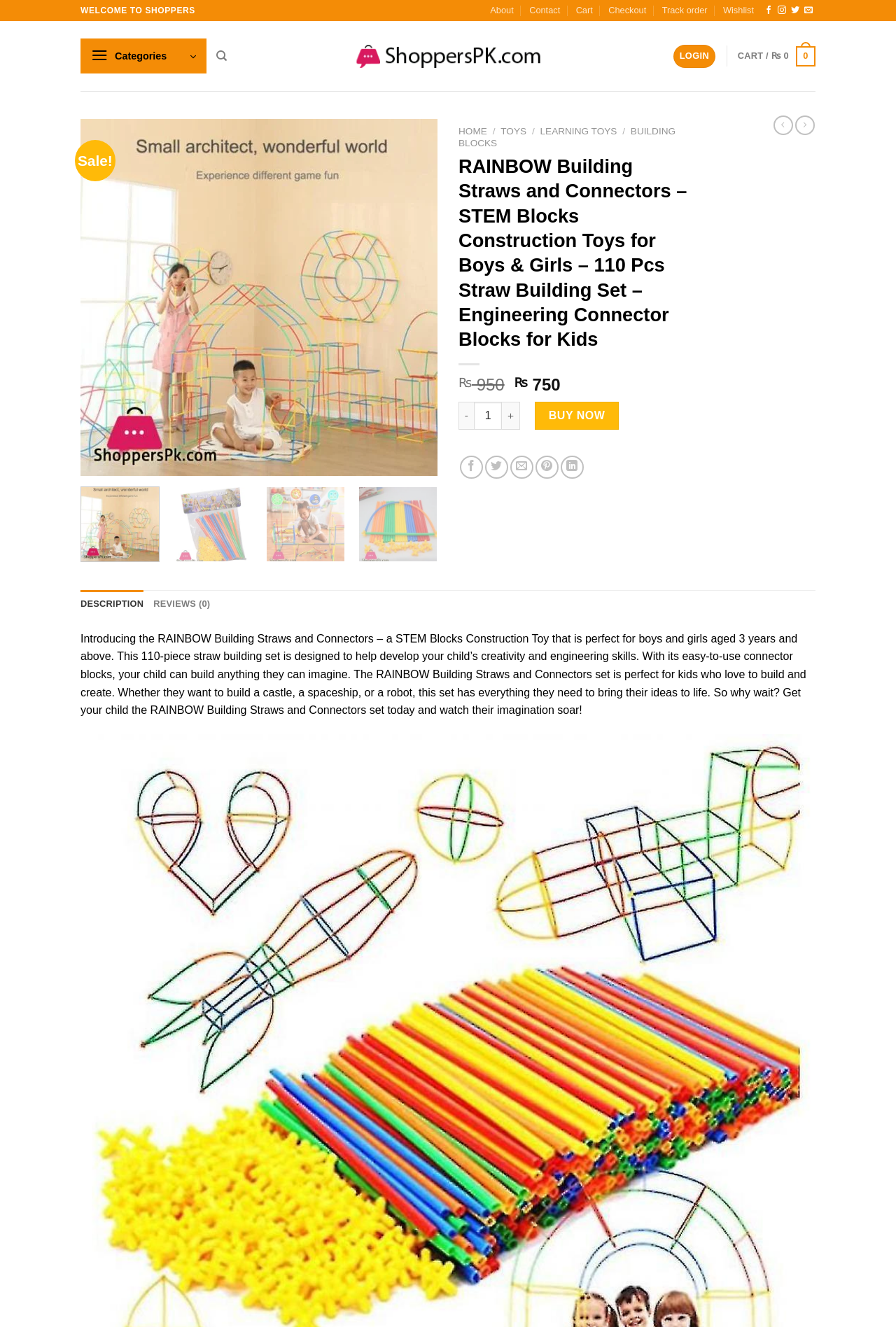Identify the bounding box for the element characterized by the following description: "h2h@radiosai.org".

None